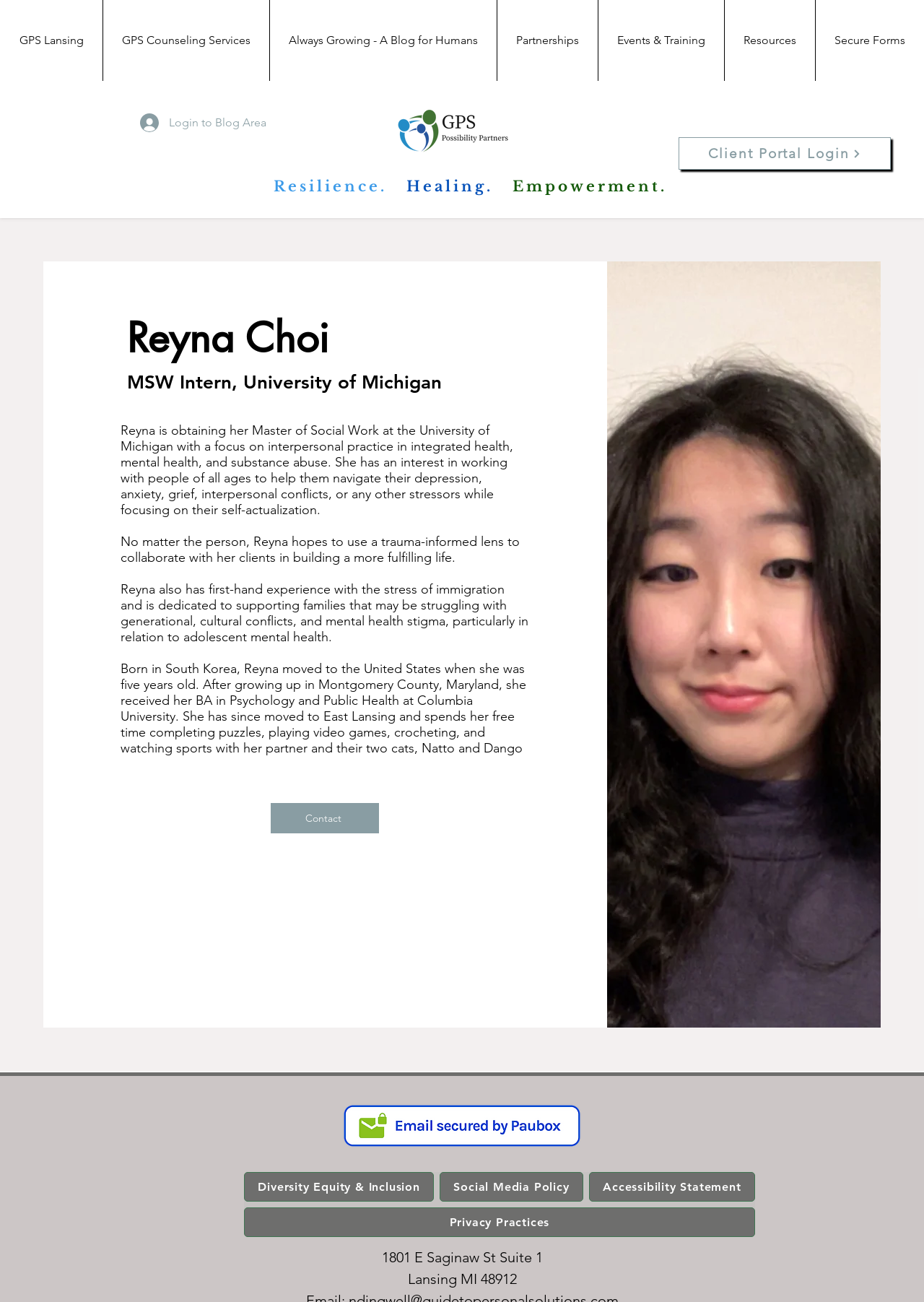Determine the bounding box coordinates for the clickable element required to fulfill the instruction: "Login to Blog Area". Provide the coordinates as four float numbers between 0 and 1, i.e., [left, top, right, bottom].

[0.141, 0.083, 0.252, 0.106]